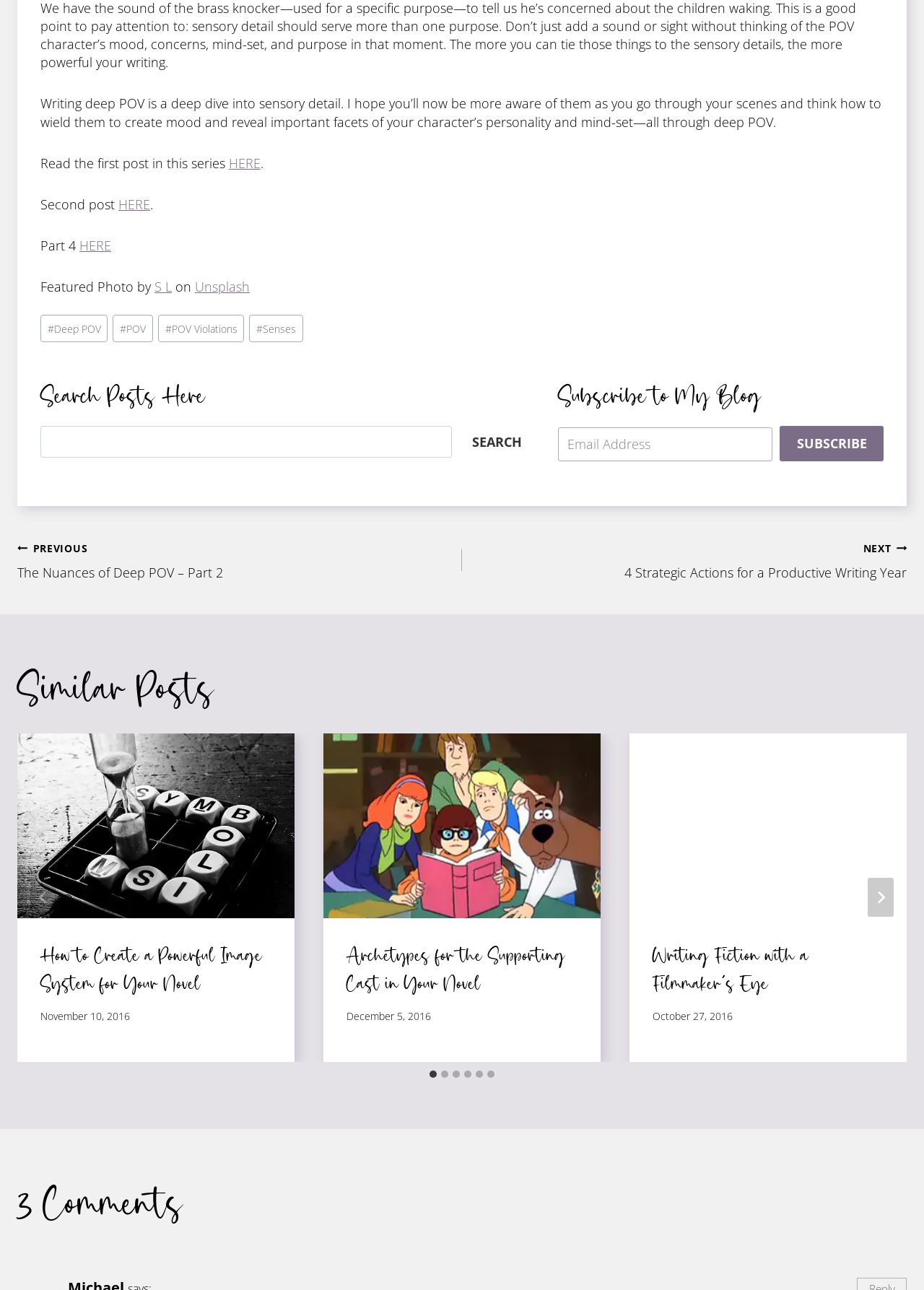Please indicate the bounding box coordinates of the element's region to be clicked to achieve the instruction: "View similar posts". Provide the coordinates as four float numbers between 0 and 1, i.e., [left, top, right, bottom].

[0.019, 0.512, 0.981, 0.555]